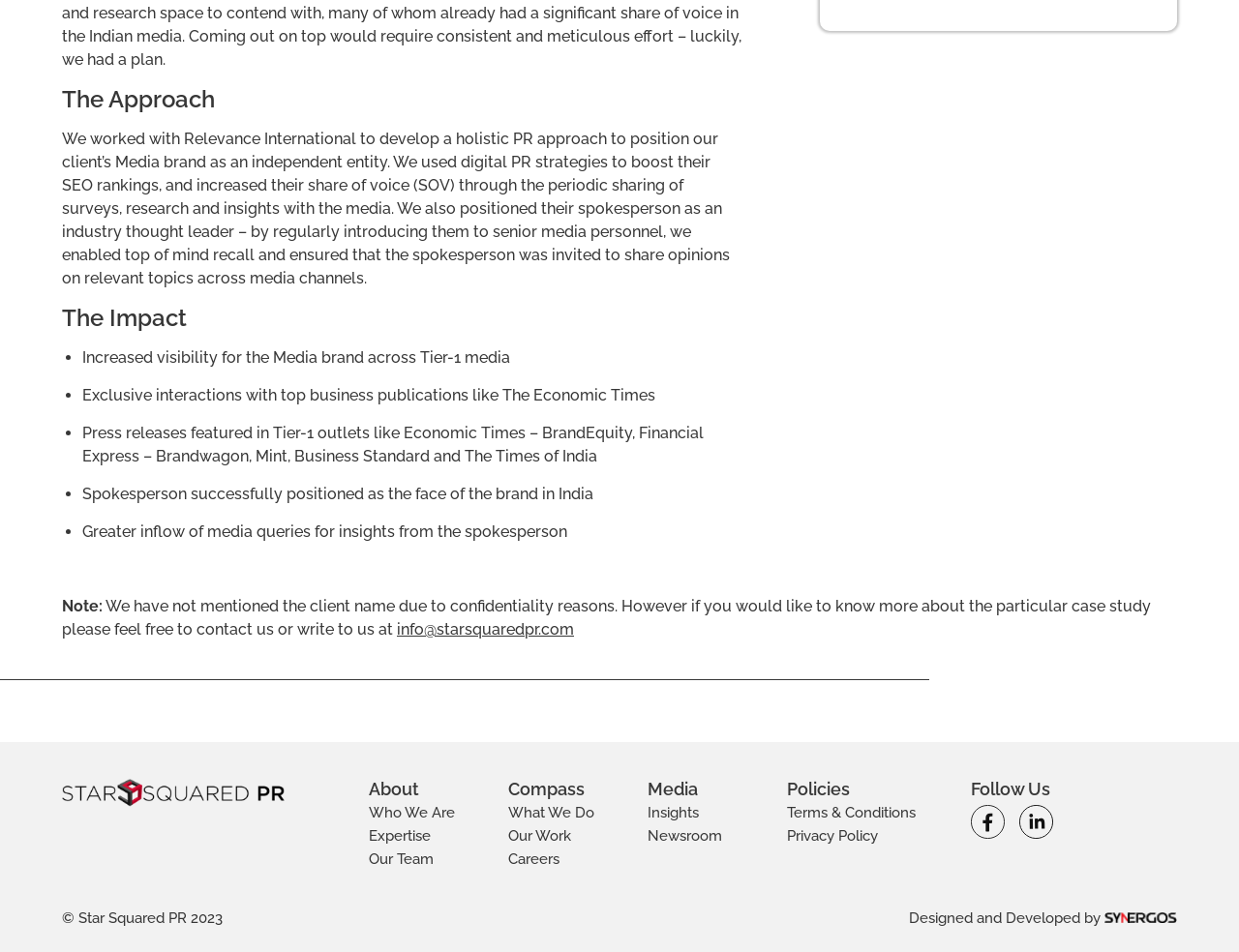Please provide a comprehensive answer to the question below using the information from the image: How can I contact the company for more information?

If I want to know more about the particular case study, I can contact the company by writing to them at info@starsquaredpr.com, as mentioned at the bottom of the webpage.